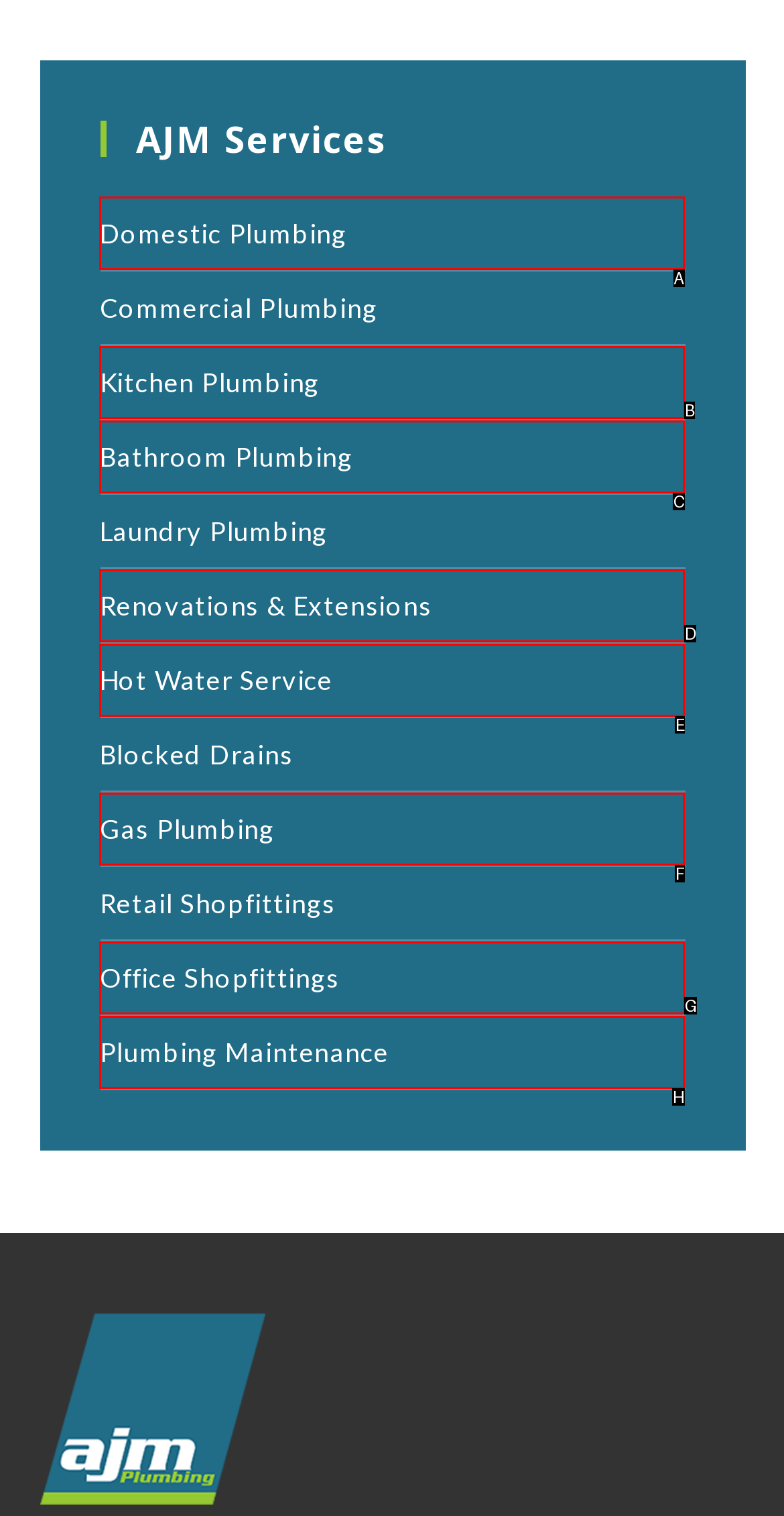Choose the HTML element that needs to be clicked for the given task: Click on Domestic Plumbing Respond by giving the letter of the chosen option.

A